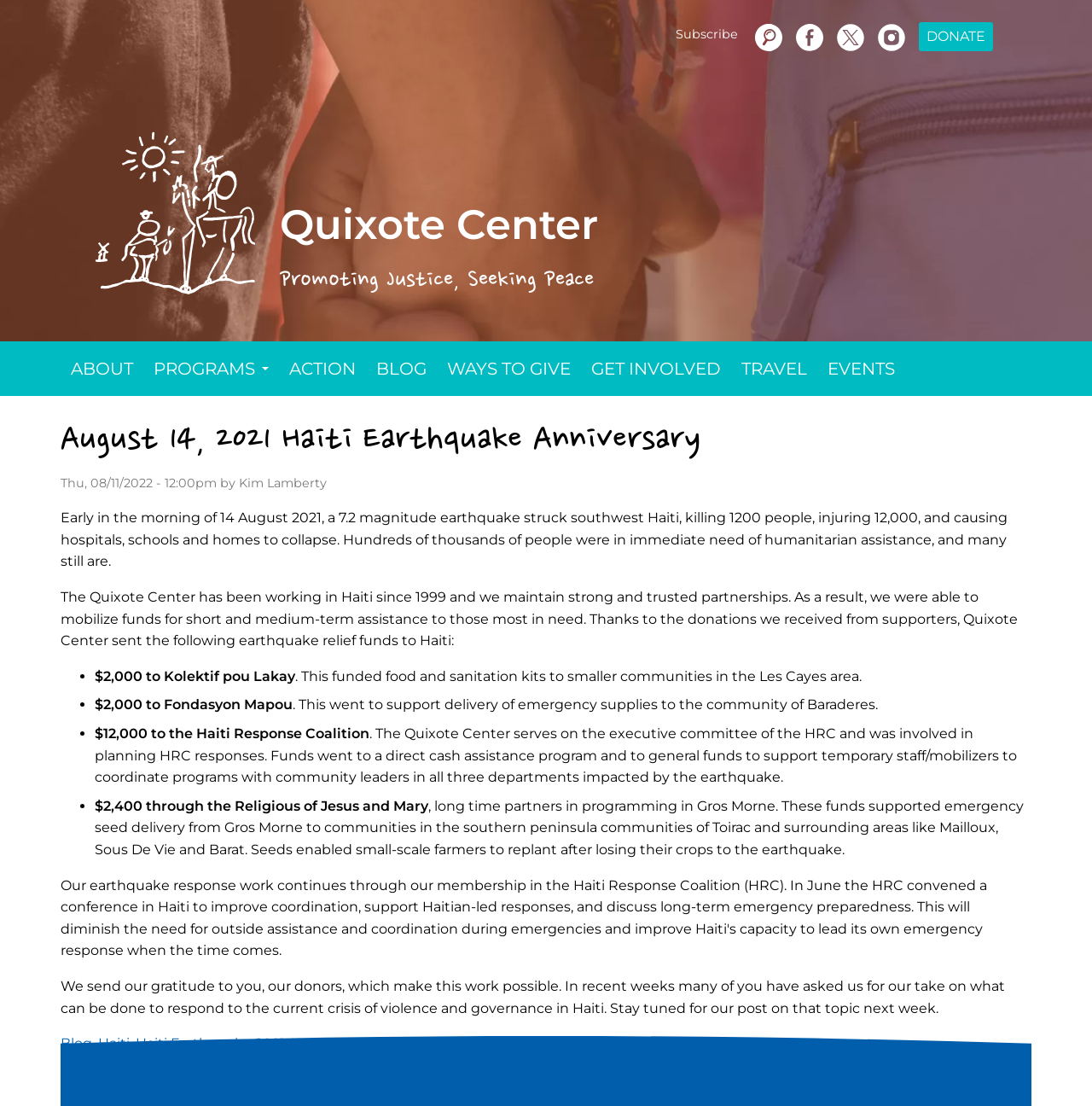Determine the bounding box coordinates of the area to click in order to meet this instruction: "Read the blog".

[0.055, 0.936, 0.084, 0.951]